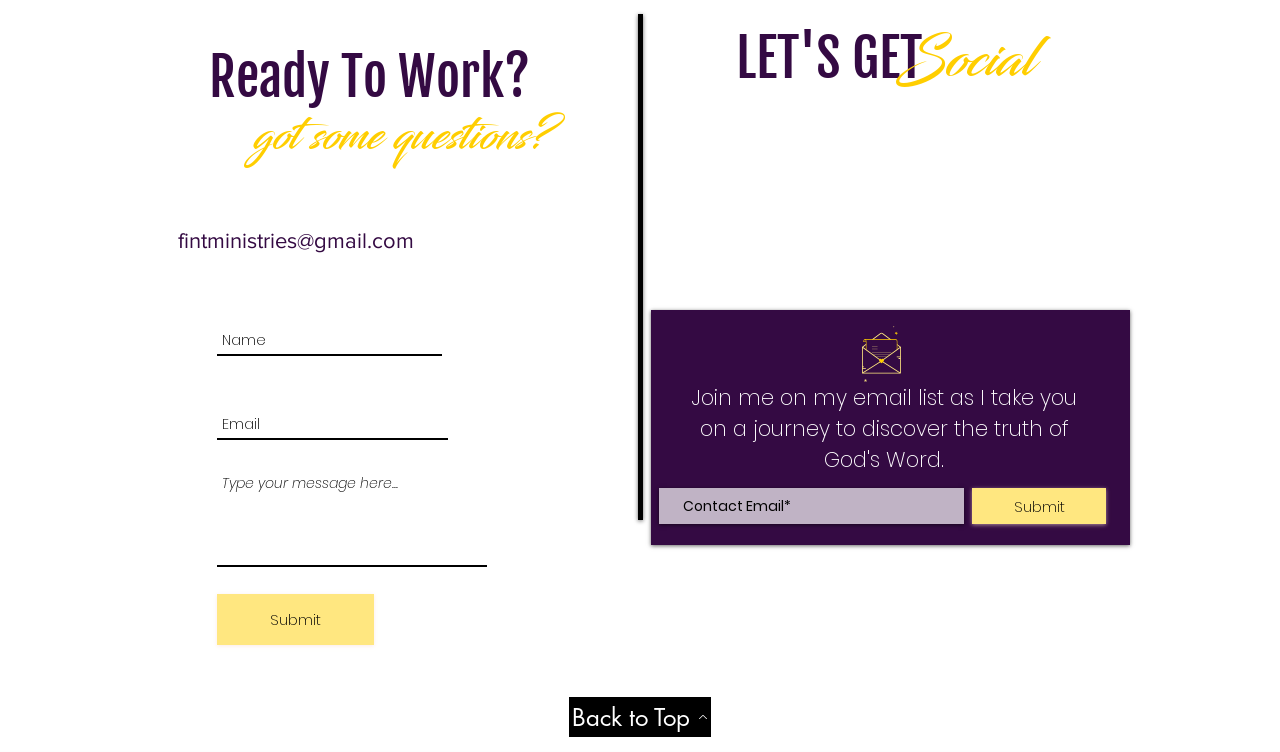Please provide a detailed answer to the question below by examining the image:
What is the email address to contact?

The email address to contact can be found in the heading element with the text 'fintministries@gmail.com', which is also a link. This email address is likely the contact email for the website or its owner.